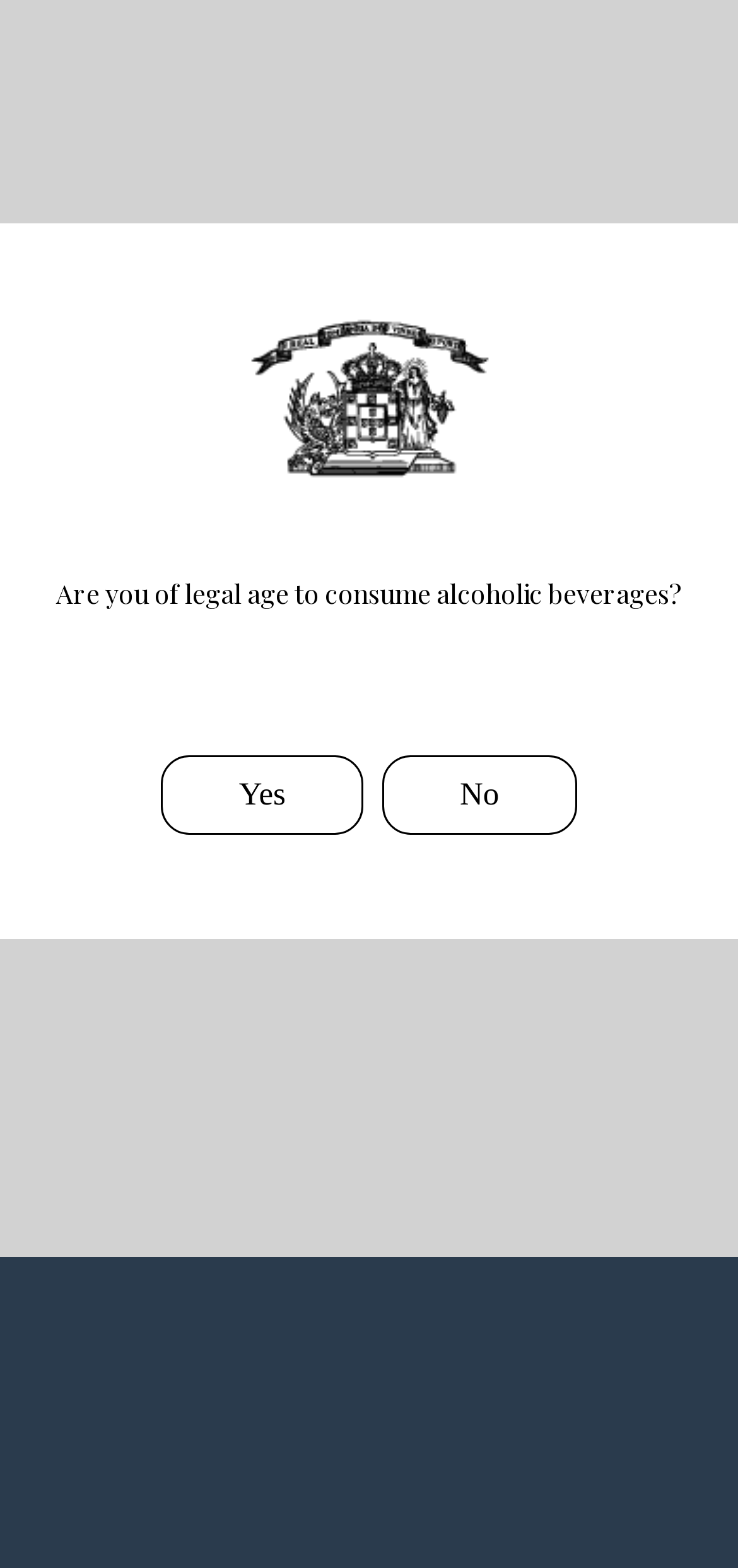Given the webpage screenshot, identify the bounding box of the UI element that matches this description: "Leave a Comment".

None